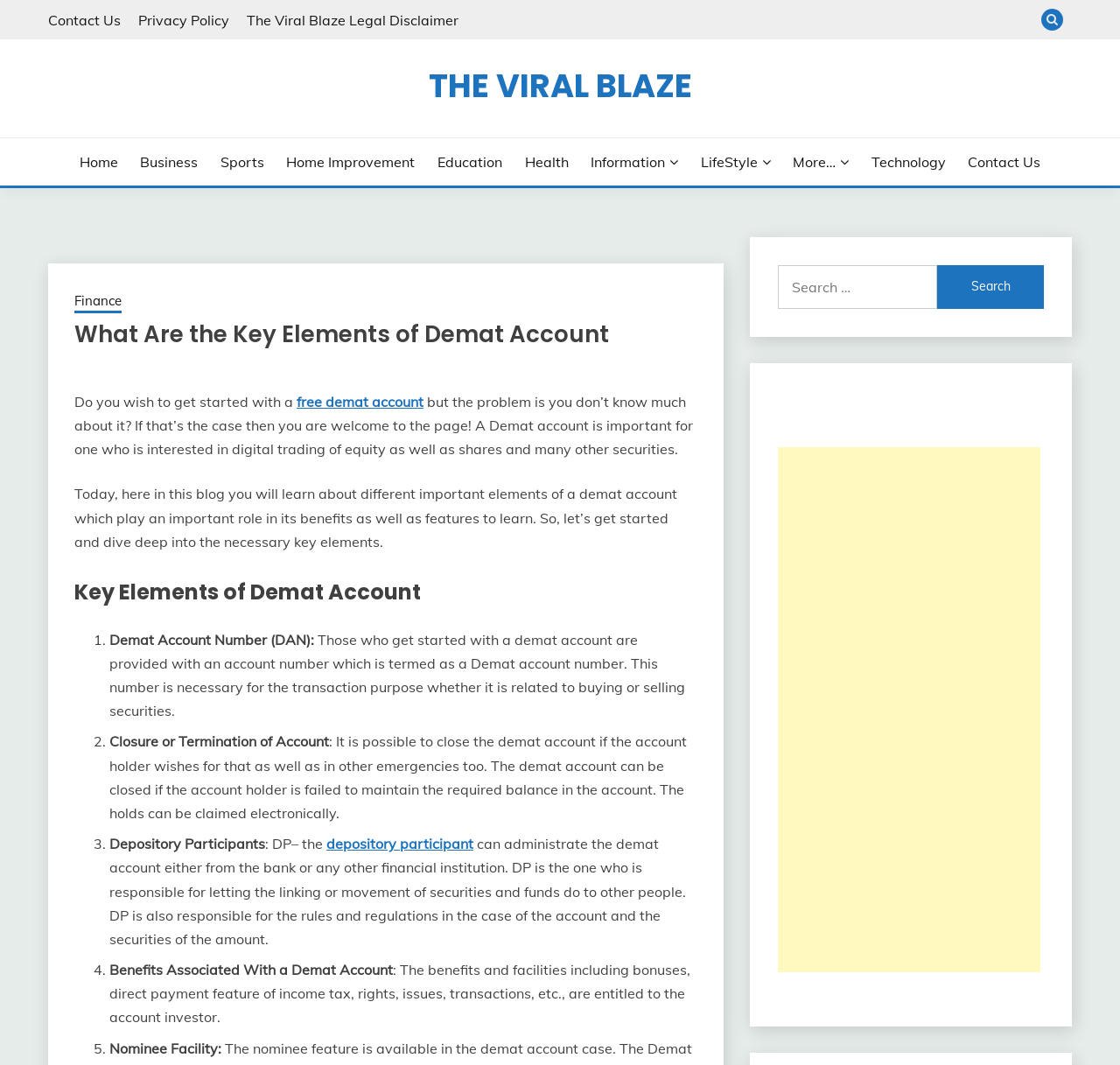Could you please study the image and provide a detailed answer to the question:
What is the purpose of a Demat account?

According to the webpage, a Demat account is important for one who is interested in digital trading of equity as well as shares and many other securities. This is mentioned in the paragraph that starts with 'Do you wish to get started with a free demat account...'.